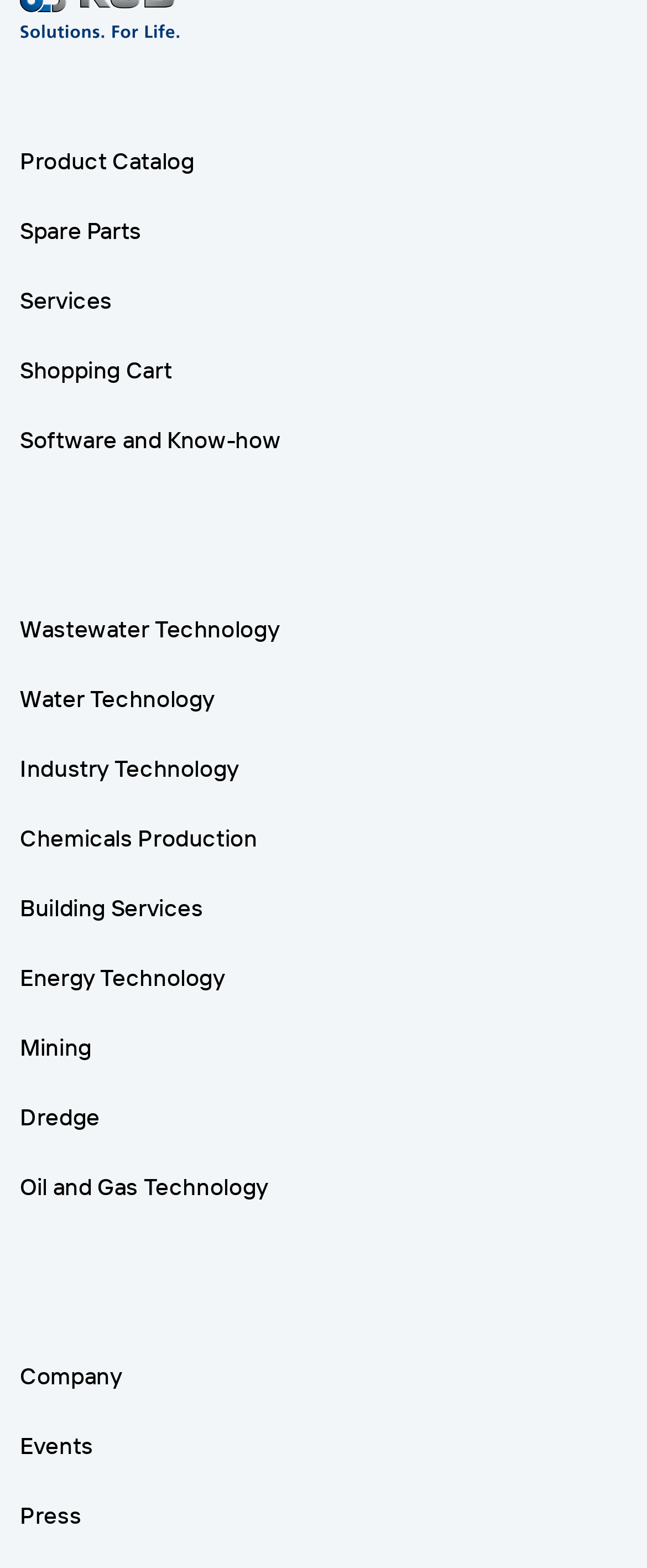Locate the bounding box coordinates of the item that should be clicked to fulfill the instruction: "View product catalog".

[0.031, 0.093, 0.3, 0.112]